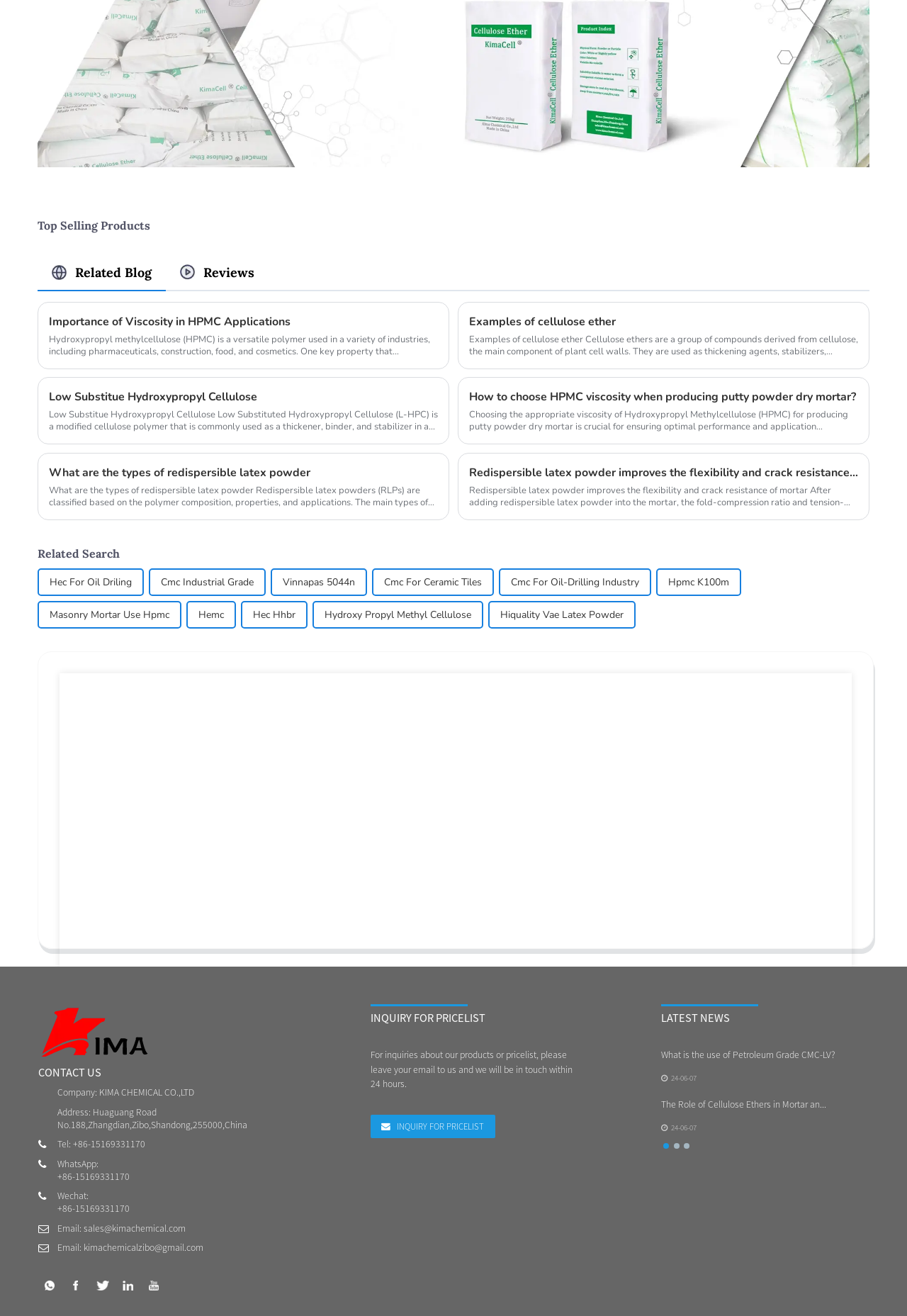How to contact KIMA CHEMICAL CO.,LTD?
Please use the image to provide an in-depth answer to the question.

The webpage provides multiple contact methods, including email addresses and WhatsApp number, which can be used to contact the company.